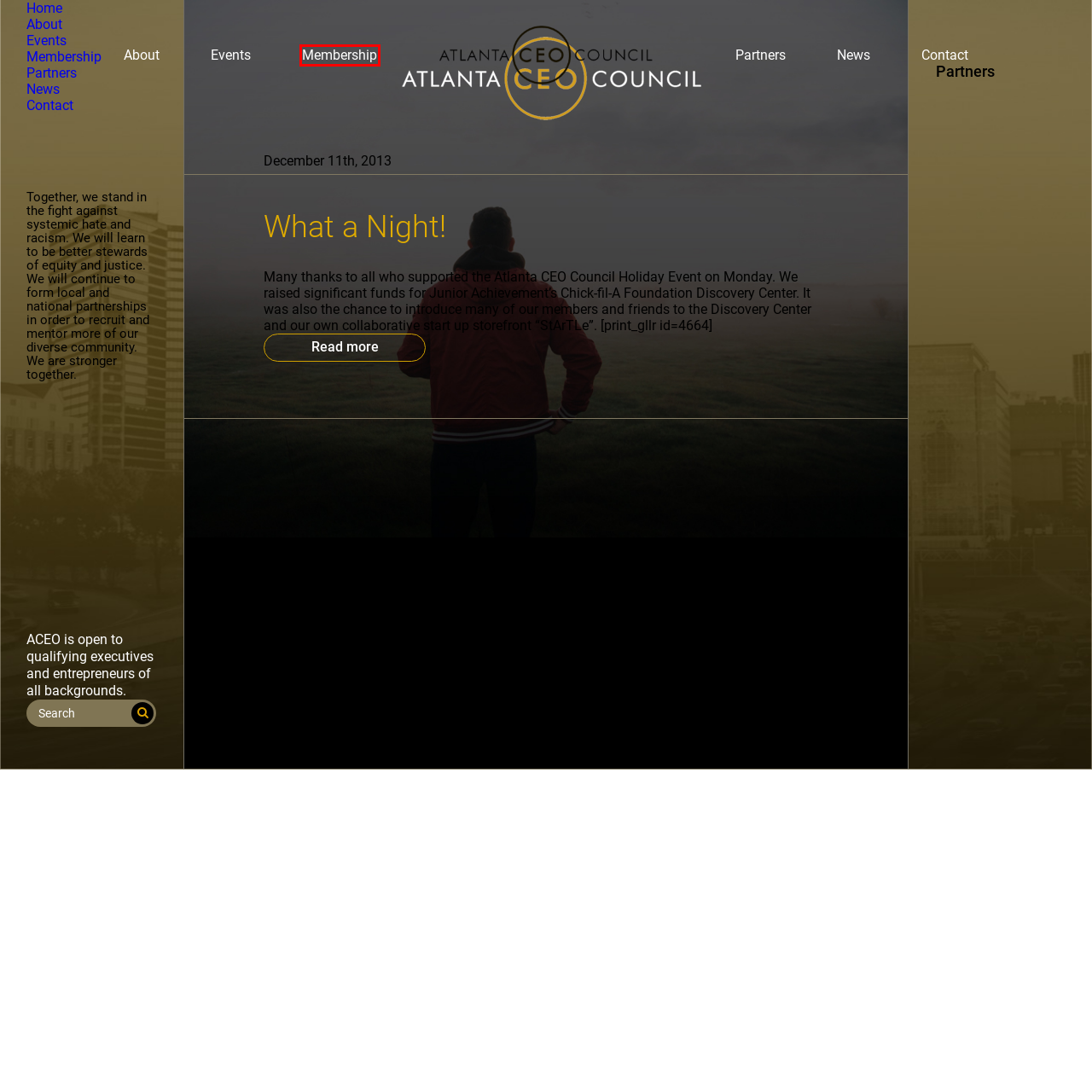A screenshot of a webpage is given with a red bounding box around a UI element. Choose the description that best matches the new webpage shown after clicking the element within the red bounding box. Here are the candidates:
A. Atlanta CEO Council – By CEOs, for CEOs
B. News – Atlanta CEO Council
C. Partners – Atlanta CEO Council
D. Events – Atlanta CEO Council
E. About – Atlanta CEO Council
F. Contact – Atlanta CEO Council
G. CEO Programs – Atlanta CEO Council
H. What a Night! – Atlanta CEO Council

G